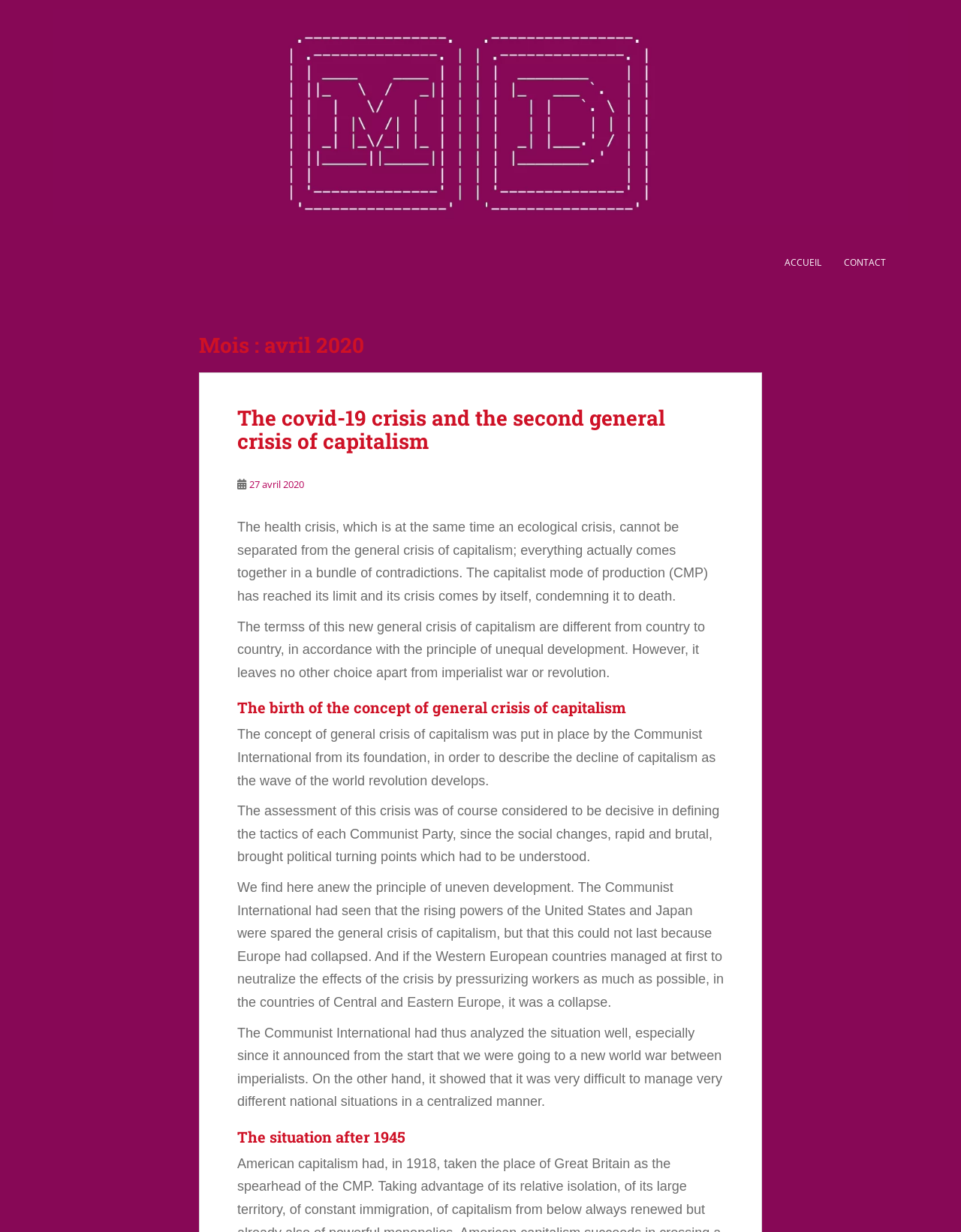What is the theme of the second heading?
Look at the webpage screenshot and answer the question with a detailed explanation.

The second heading 'The covid-19 crisis and the second general crisis of capitalism' suggests that the theme is about the connection between the Covid-19 crisis and the general crisis of capitalism.